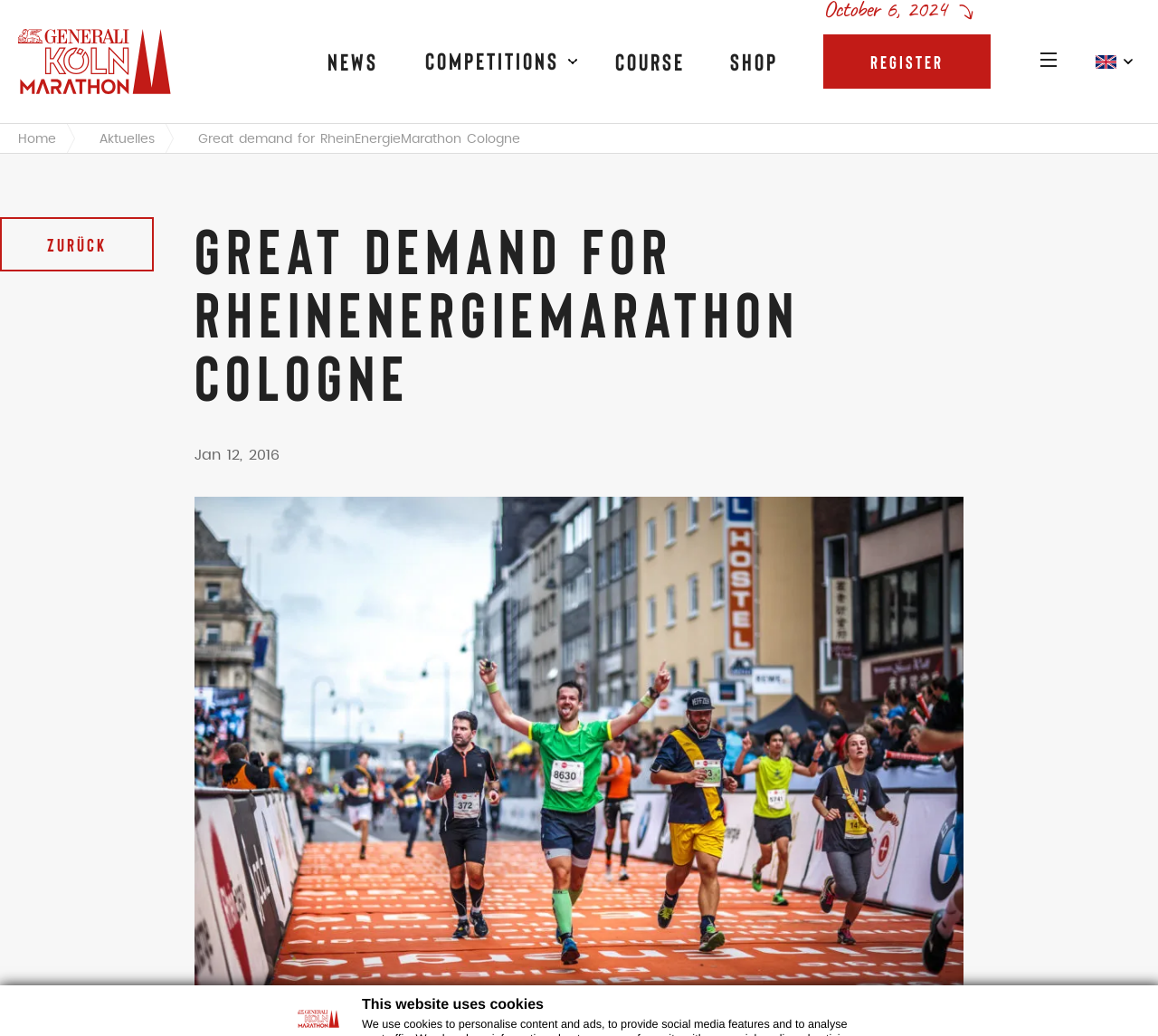What is the name of the marathon event?
Look at the image and answer the question using a single word or phrase.

RheinEnergieMarathon Cologne